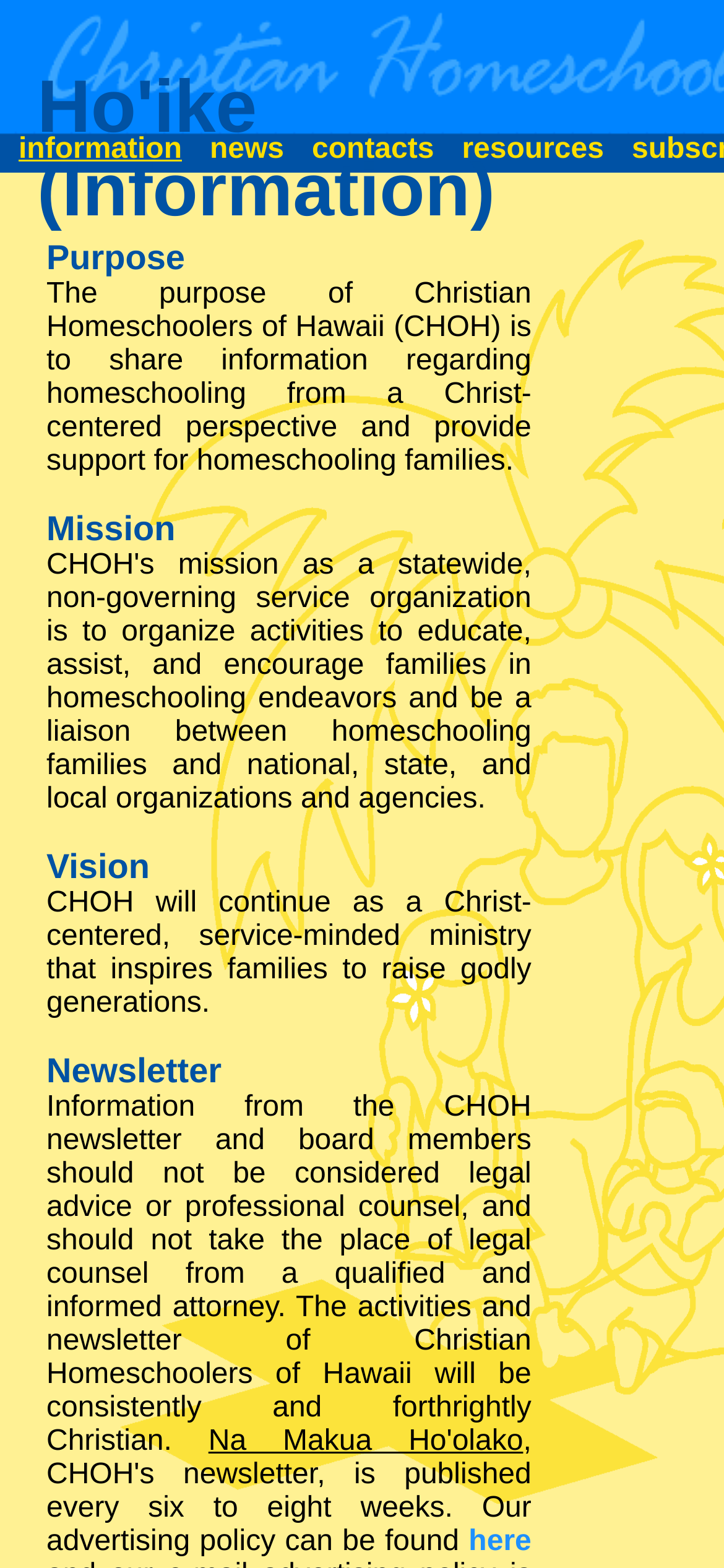Provide a brief response to the question using a single word or phrase: 
How many main categories are there?

4